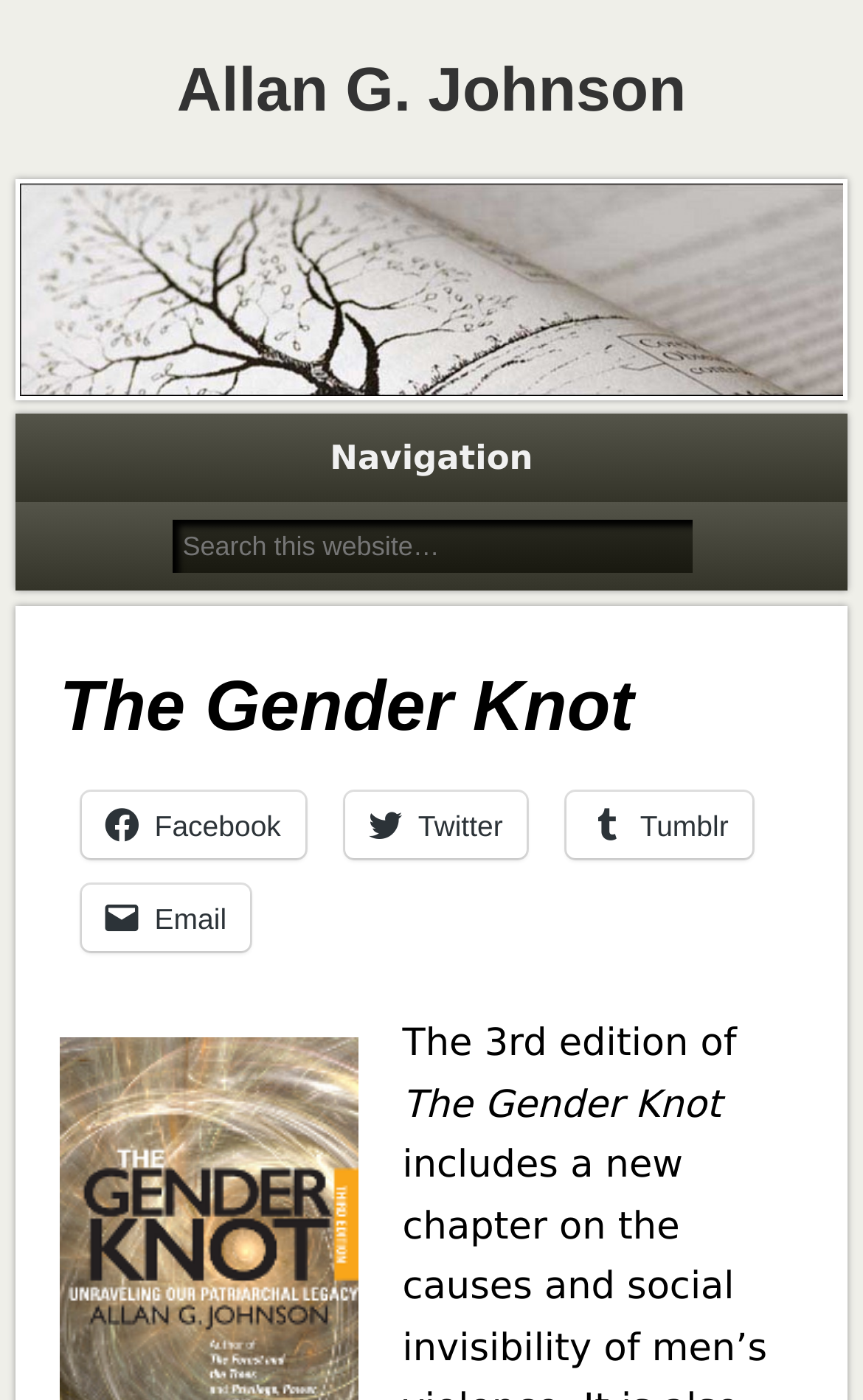Identify the bounding box coordinates of the clickable region necessary to fulfill the following instruction: "Send an email". The bounding box coordinates should be four float numbers between 0 and 1, i.e., [left, top, right, bottom].

[0.095, 0.632, 0.291, 0.68]